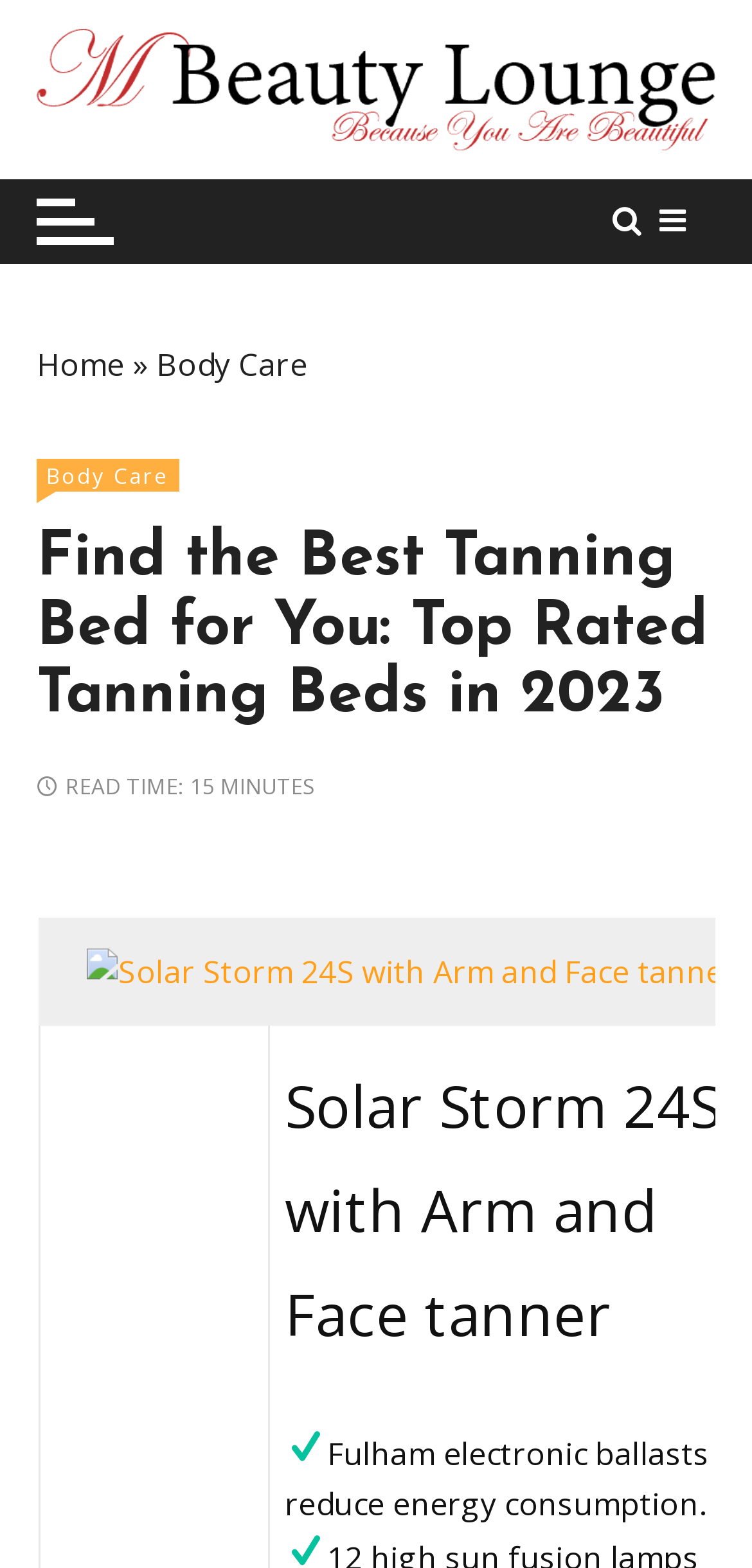Generate the text of the webpage's primary heading.

Find the Best Tanning Bed for You: Top Rated Tanning Beds in 2023